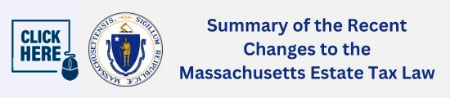Please provide a one-word or phrase answer to the question: 
What is the purpose of the clickable icon?

To provide more information